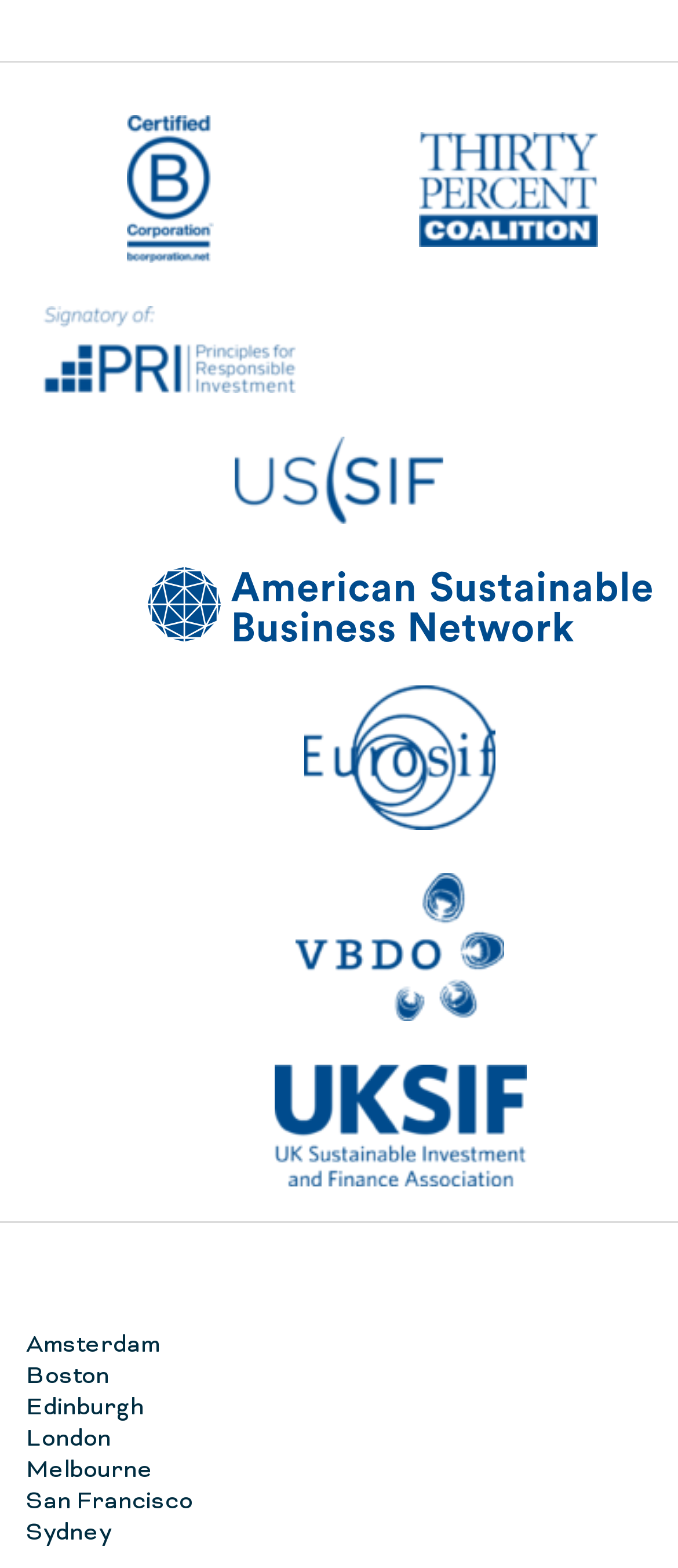Identify the bounding box coordinates of the clickable region required to complete the instruction: "view the PRI-Sig-Web-V1 image". The coordinates should be given as four float numbers within the range of 0 and 1, i.e., [left, top, right, bottom].

[0.064, 0.196, 0.436, 0.251]